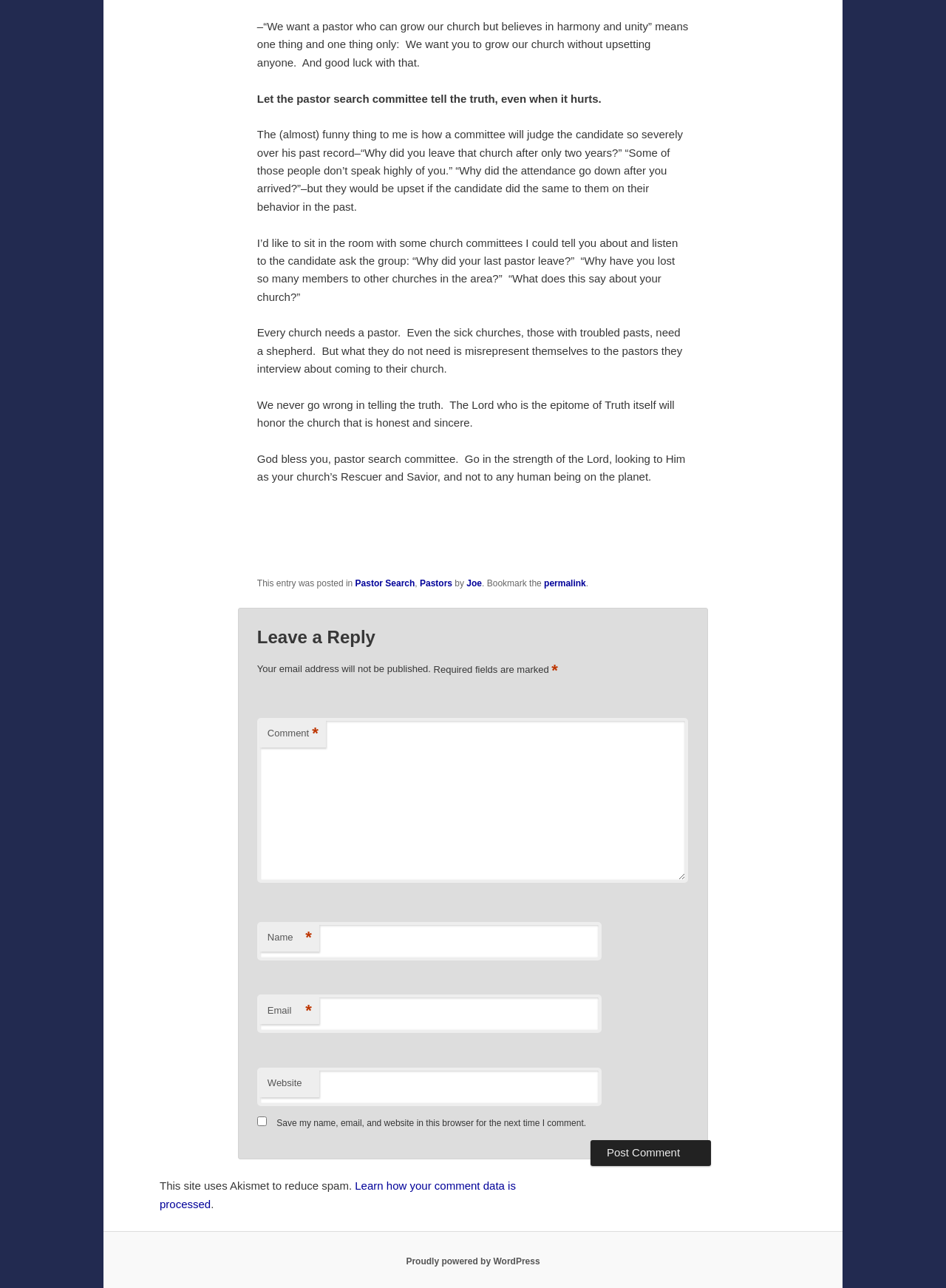Pinpoint the bounding box coordinates for the area that should be clicked to perform the following instruction: "Read 'S.A.G.E.'s Start to 2024'".

None